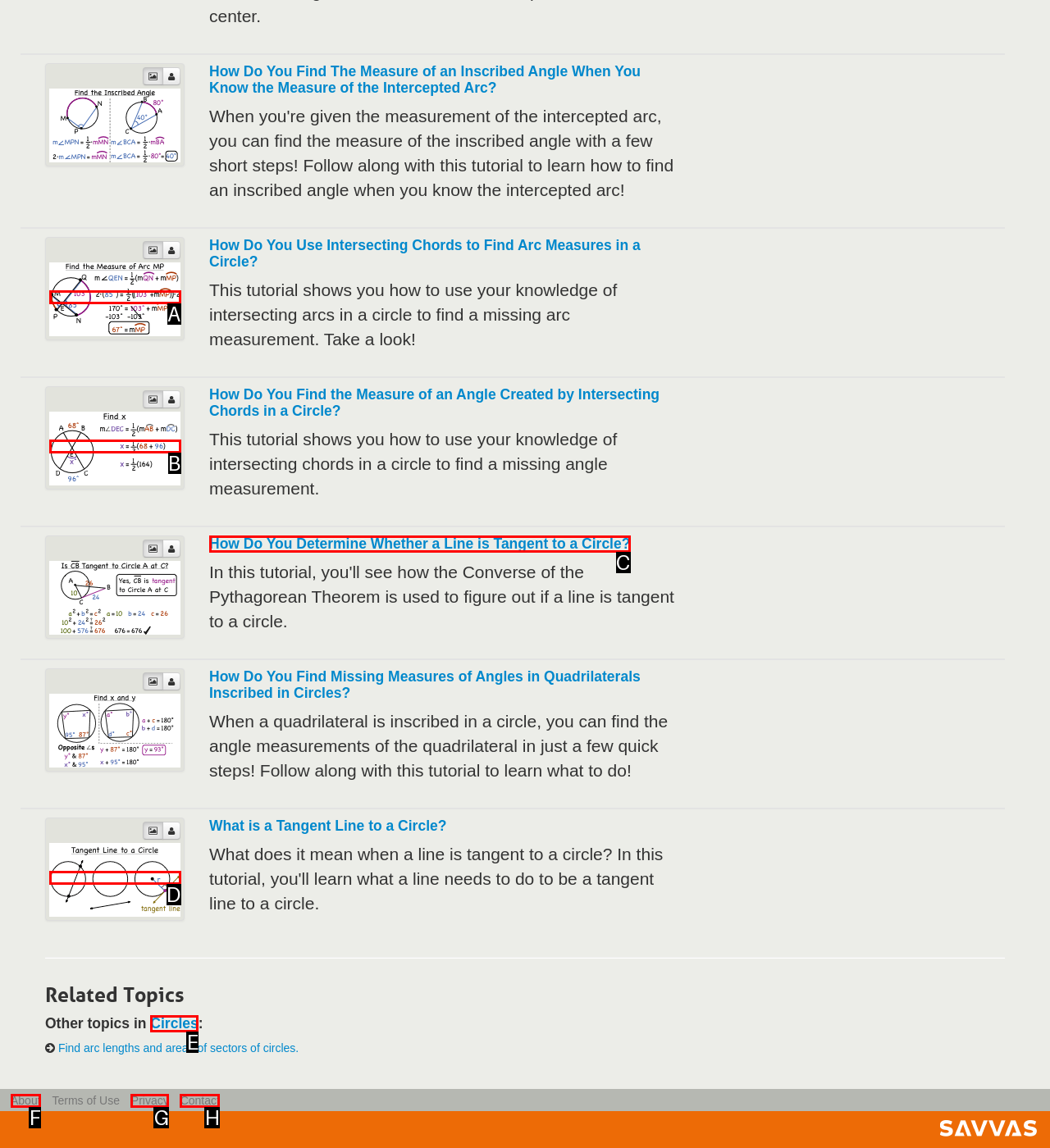What letter corresponds to the UI element described here: Contact
Reply with the letter from the options provided.

H